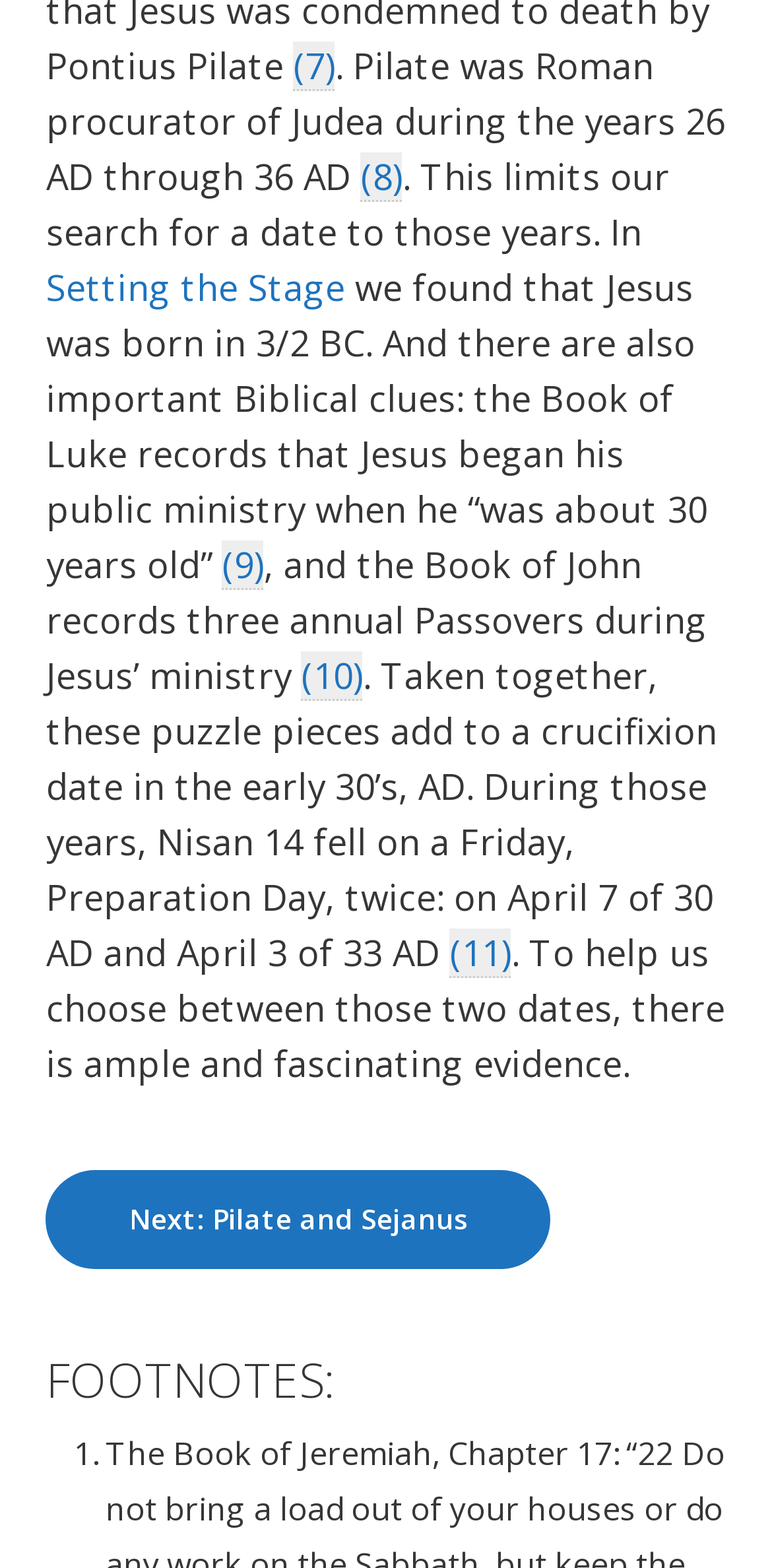Identify the bounding box coordinates for the UI element described as: "Setting the Stage". The coordinates should be provided as four floats between 0 and 1: [left, top, right, bottom].

[0.06, 0.168, 0.447, 0.199]